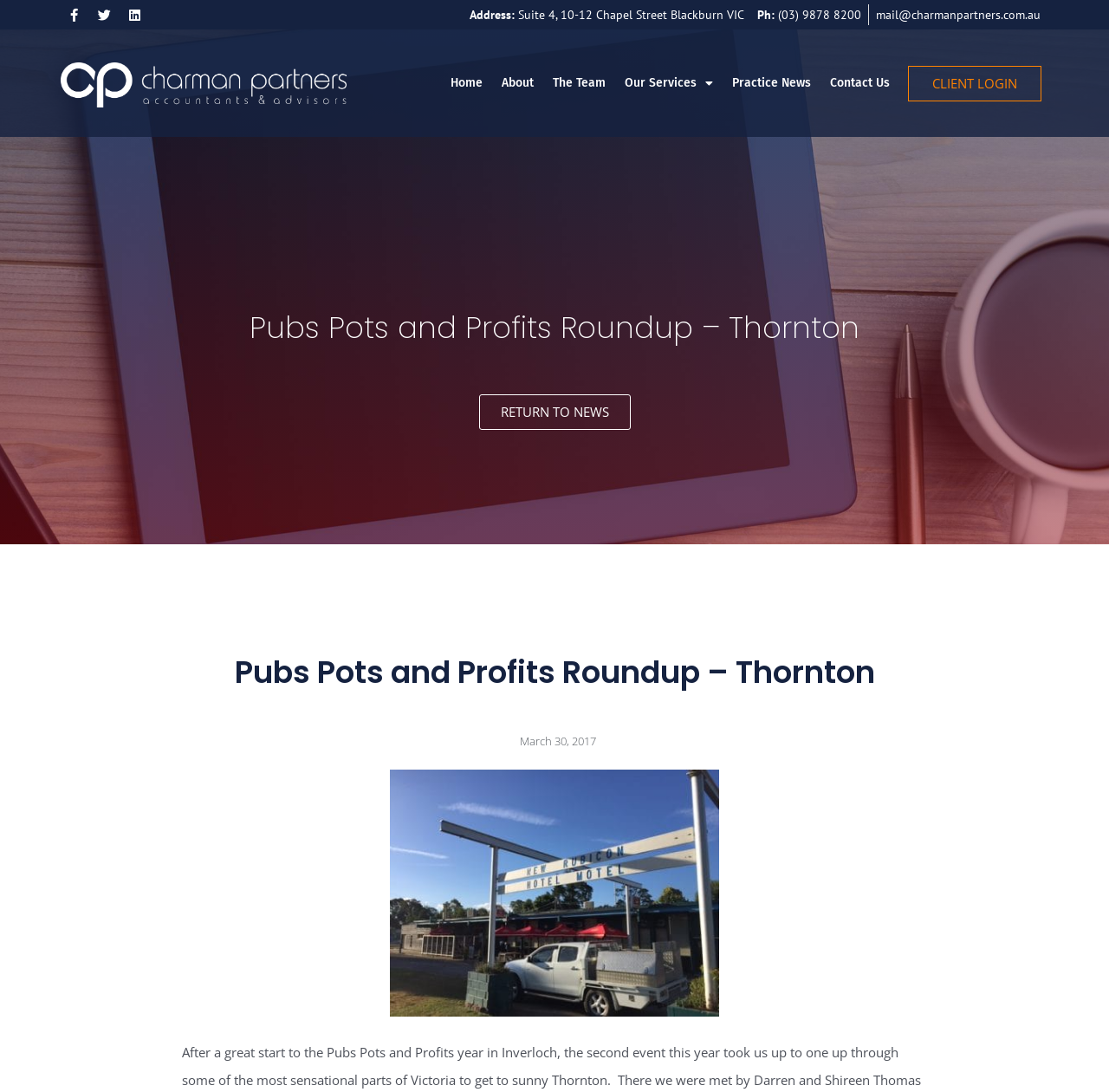Pinpoint the bounding box coordinates of the element that must be clicked to accomplish the following instruction: "View the 'Recent Blogs' section". The coordinates should be in the format of four float numbers between 0 and 1, i.e., [left, top, right, bottom].

None